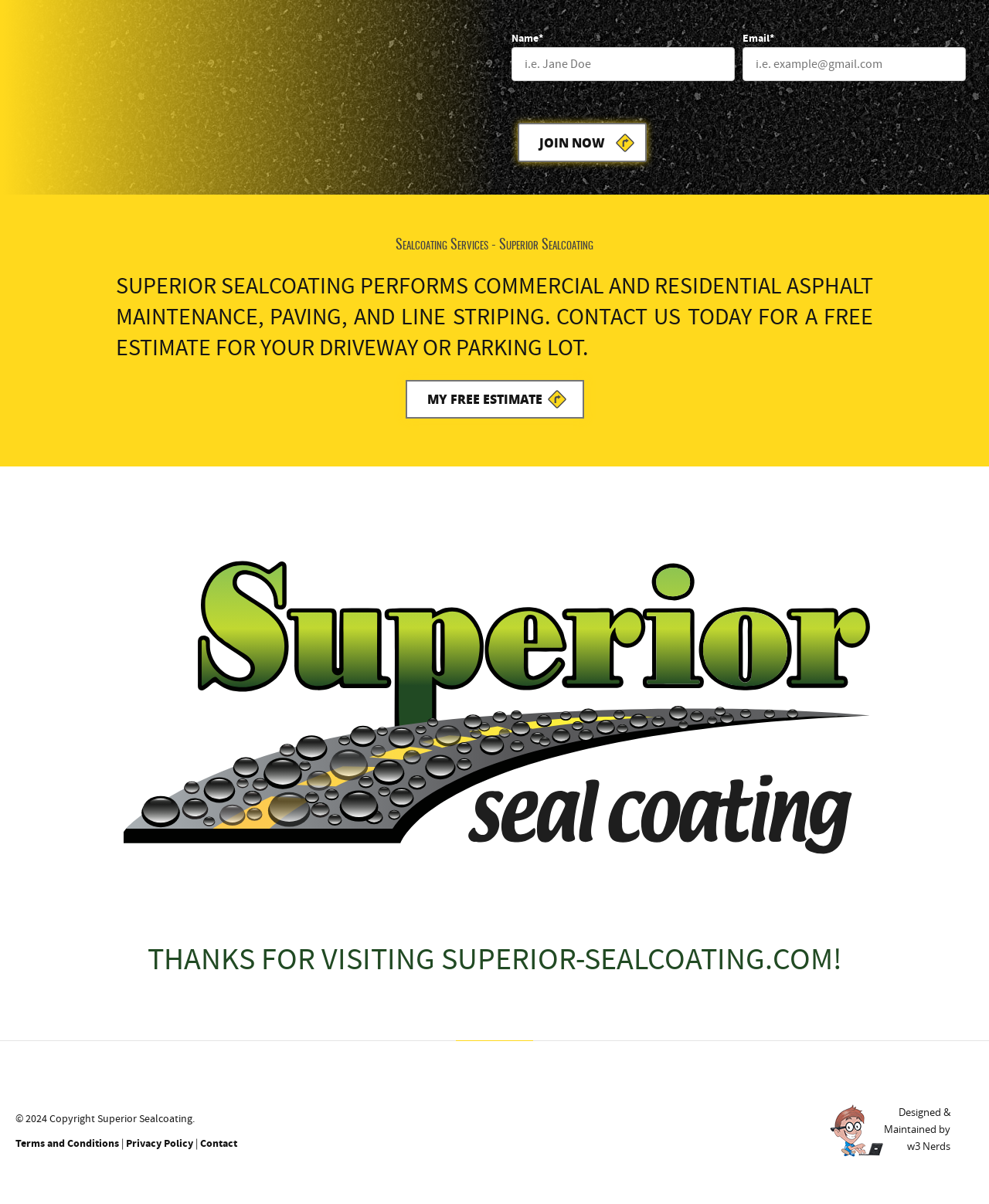Can you find the bounding box coordinates for the element to click on to achieve the instruction: "Visit w3 Nerds"?

[0.828, 0.91, 0.969, 0.968]